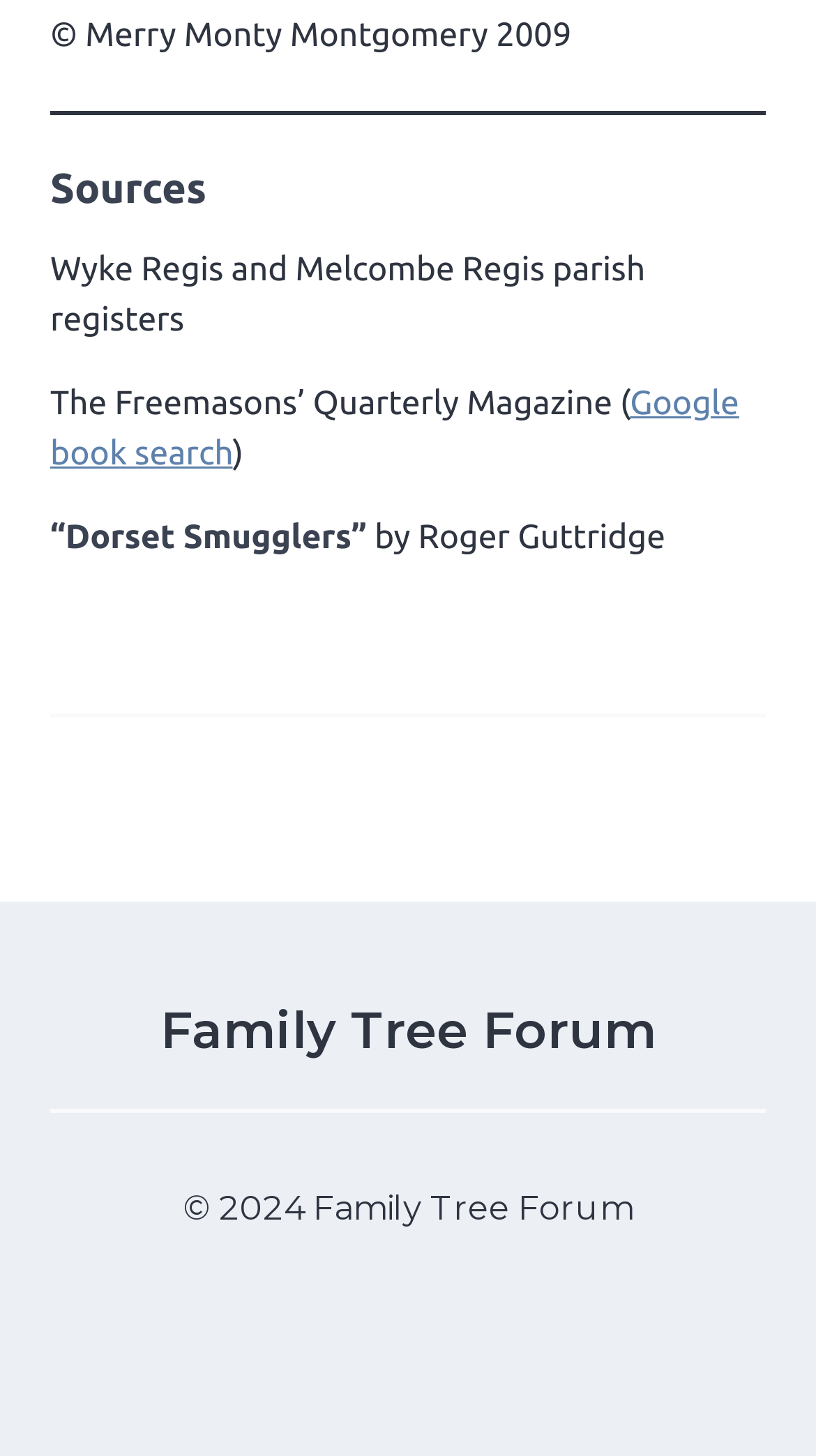Observe the image and answer the following question in detail: What is the name of the forum mentioned at the bottom of the webpage?

I found the answer by looking at the link element with the text 'Family Tree Forum' which is located at the bottom of the webpage.